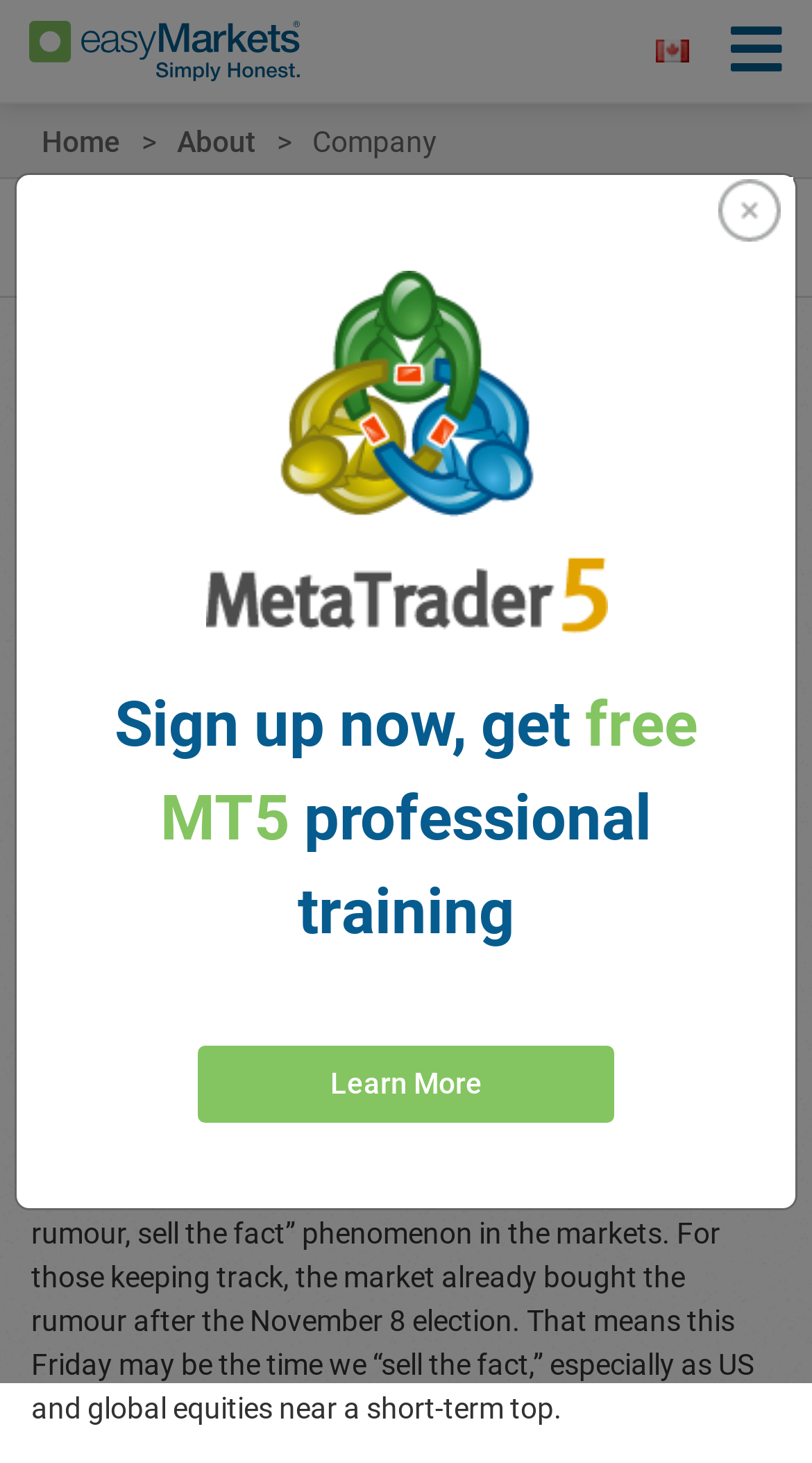Based on the description "Start Trading Today Learn More", find the bounding box of the specified UI element.

[0.244, 0.715, 0.756, 0.767]